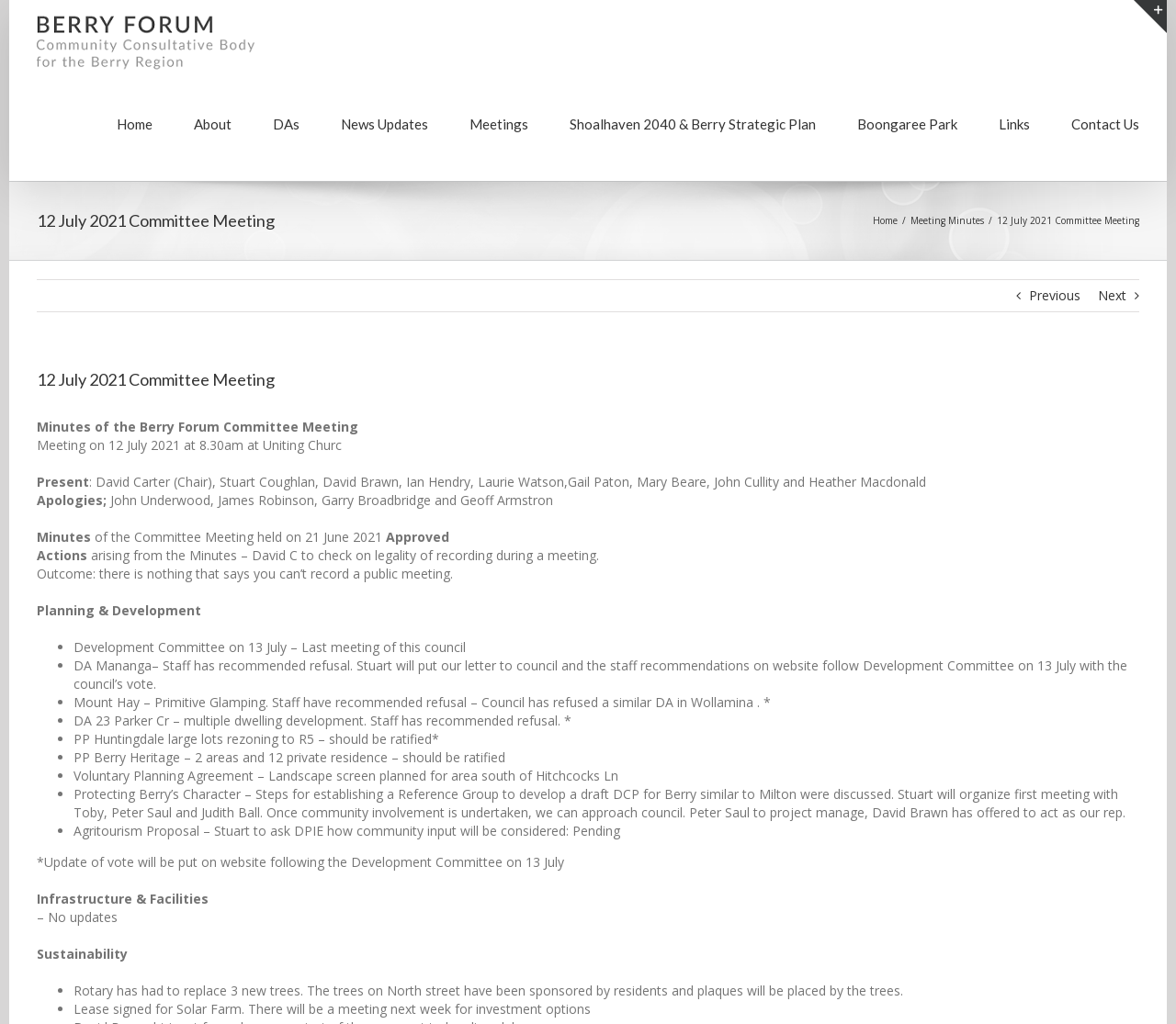Locate the bounding box coordinates of the element you need to click to accomplish the task described by this instruction: "Click the Berry Forum Logo".

[0.031, 0.01, 0.225, 0.072]